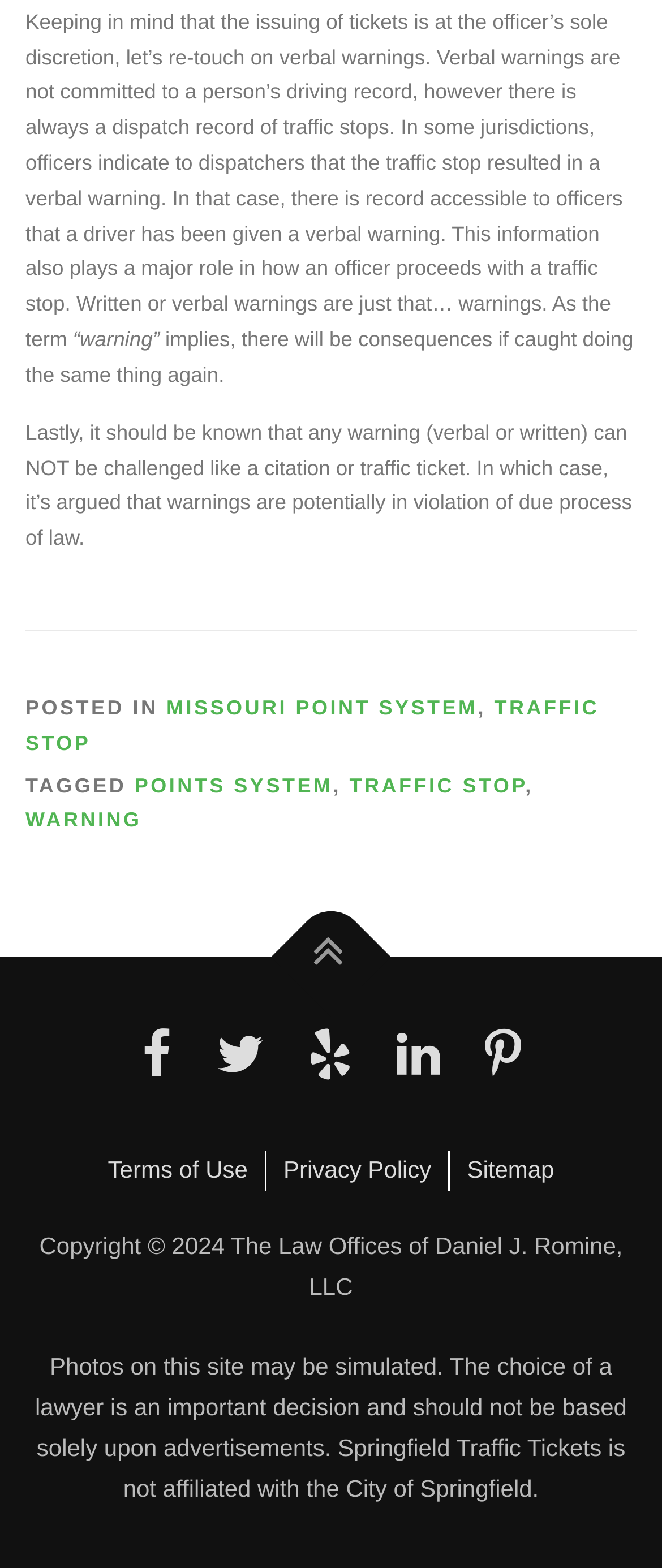Answer the question using only one word or a concise phrase: What is the name of the law office?

The Law Offices of Daniel J. Romine, LLC